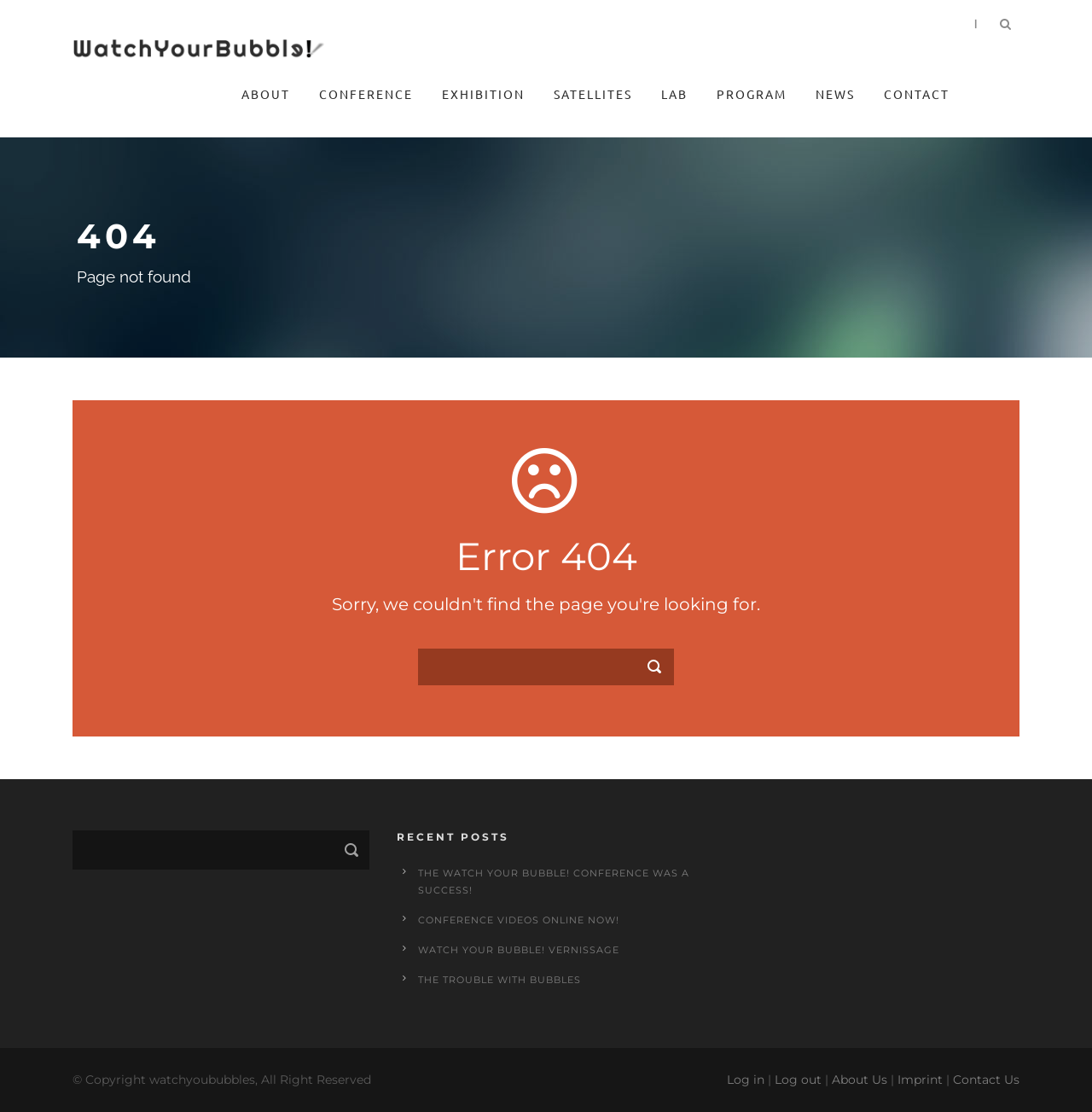Using the provided element description, identify the bounding box coordinates as (top-left x, top-left y, bottom-right x, bottom-right y). Ensure all values are between 0 and 1. Description: Contact Us

[0.873, 0.964, 0.934, 0.978]